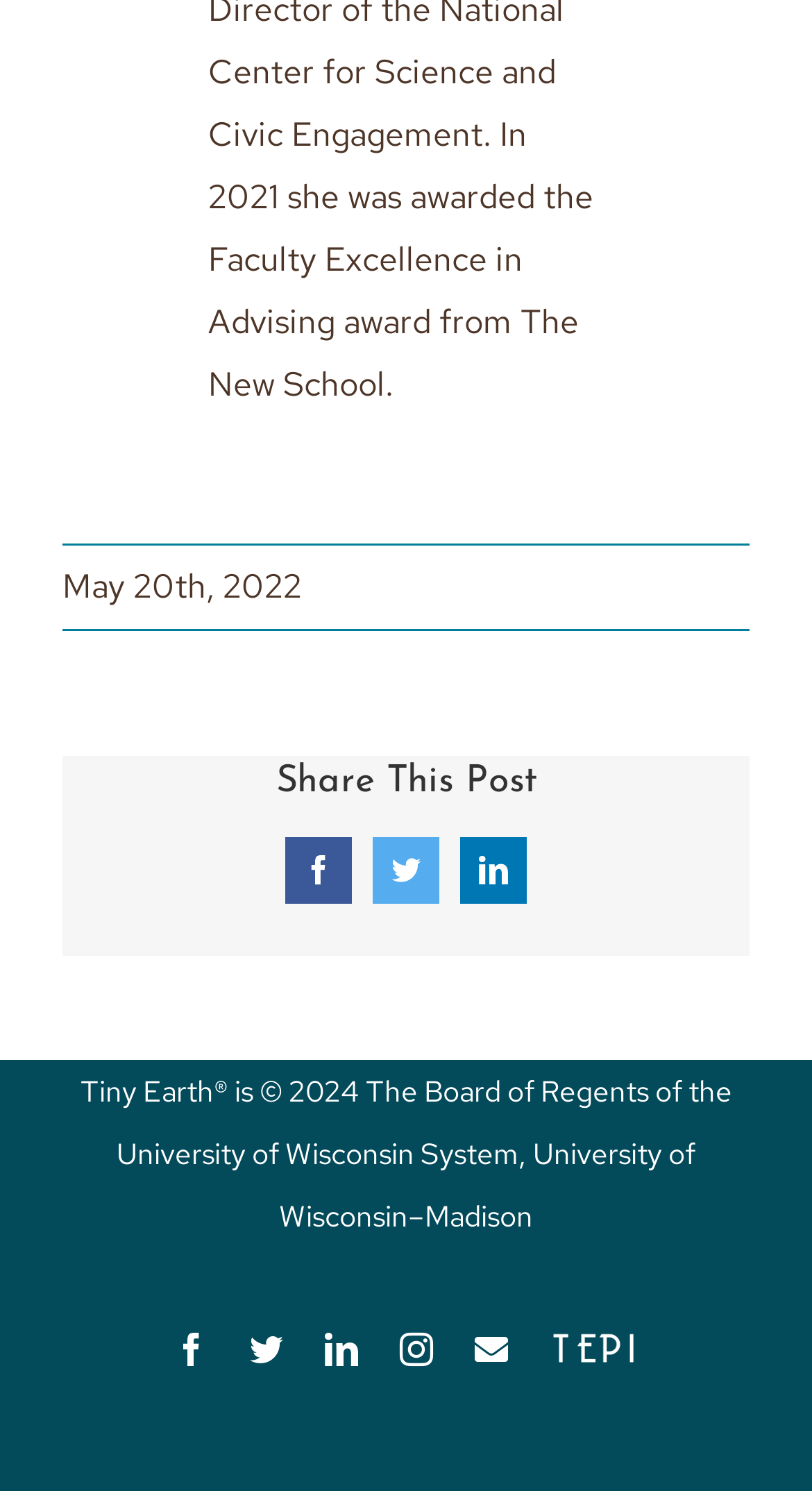Find the bounding box coordinates corresponding to the UI element with the description: "Forests". The coordinates should be formatted as [left, top, right, bottom], with values as floats between 0 and 1.

None